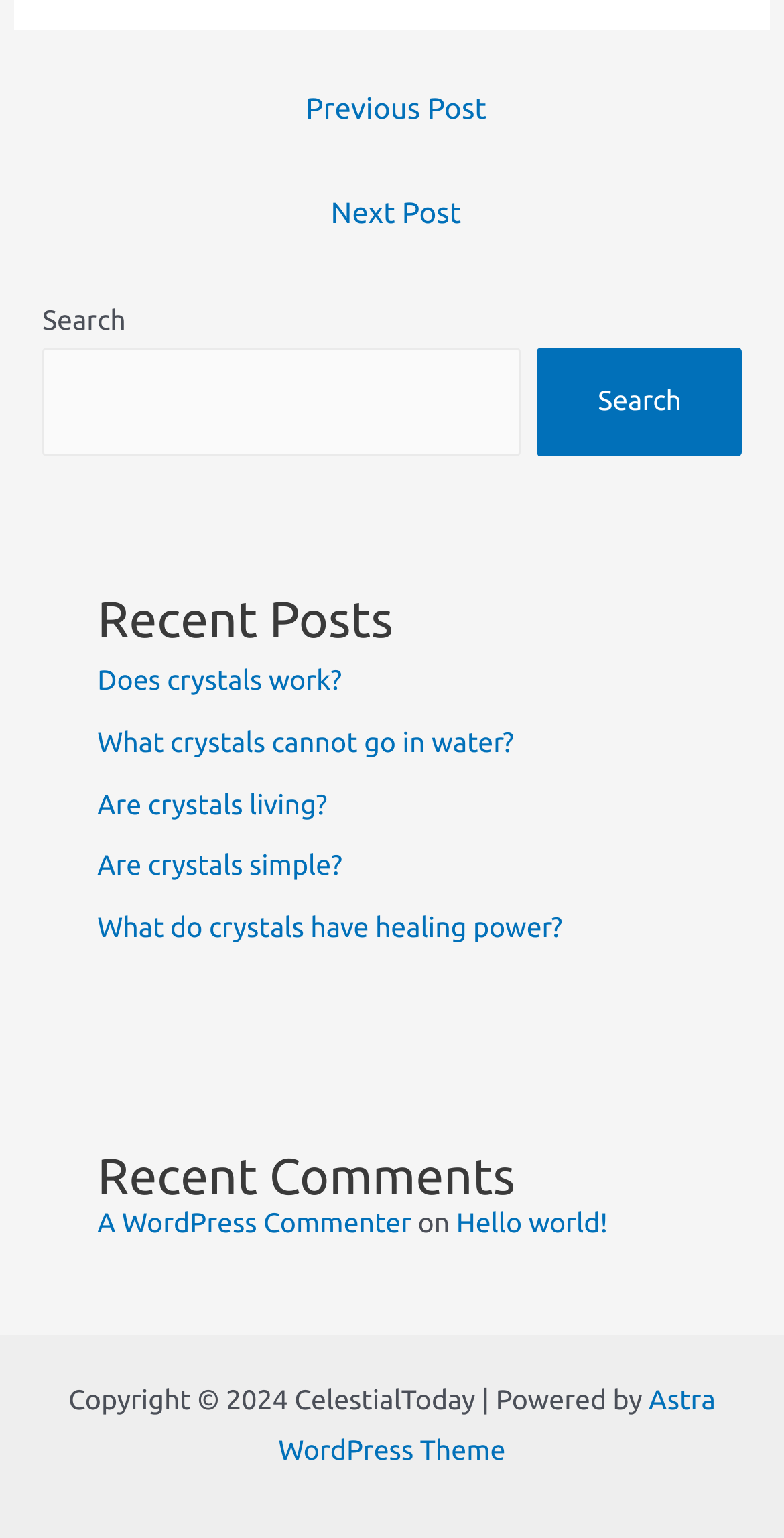Please determine the bounding box coordinates of the element to click in order to execute the following instruction: "Learn about material disclosure". The coordinates should be four float numbers between 0 and 1, specified as [left, top, right, bottom].

None